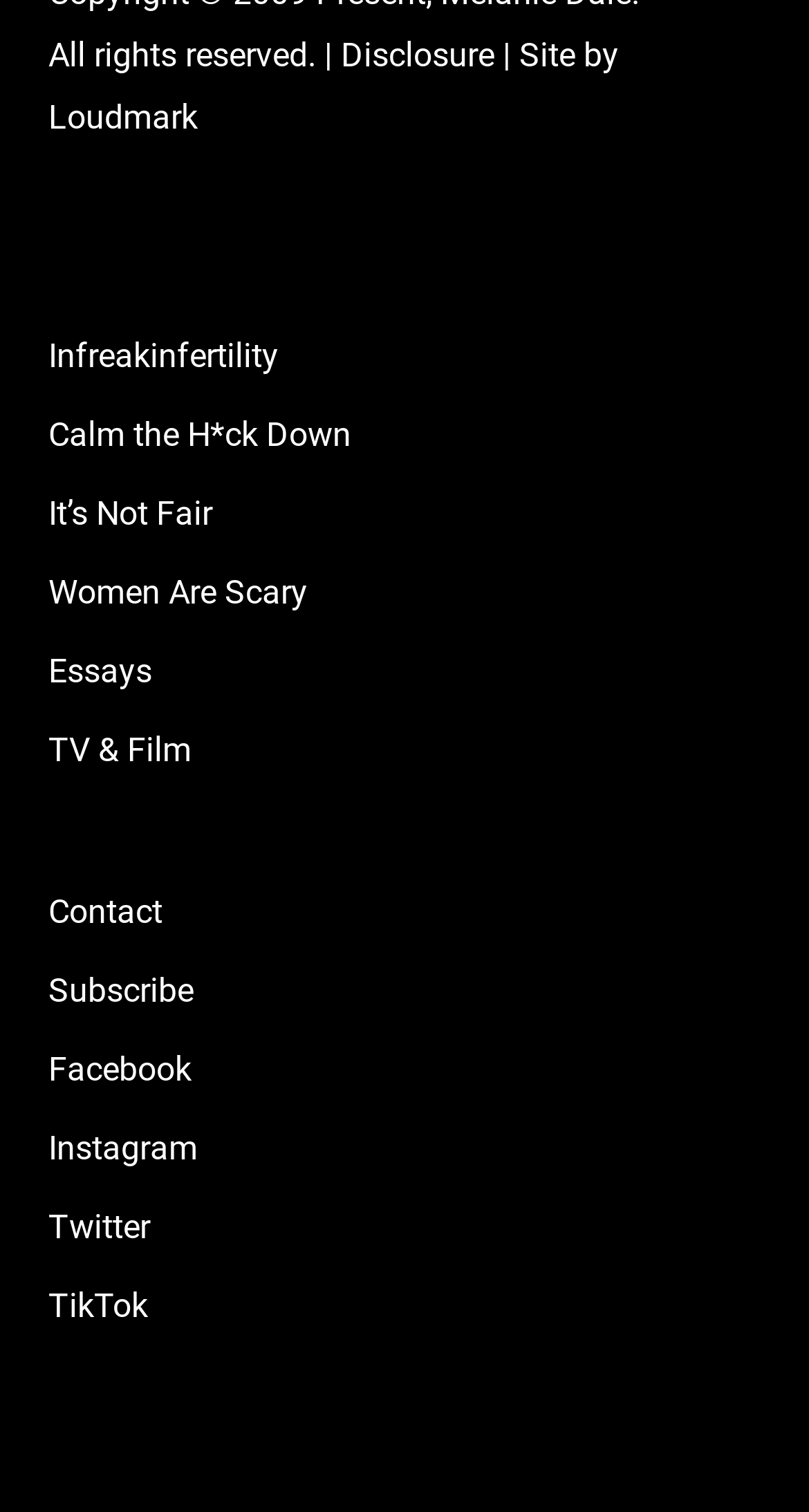Can you look at the image and give a comprehensive answer to the question:
What is the name of the company that designed the website?

I looked at the footer of the webpage and found the text 'Site by Loudmark', which indicates that Loudmark is the company that designed the website.